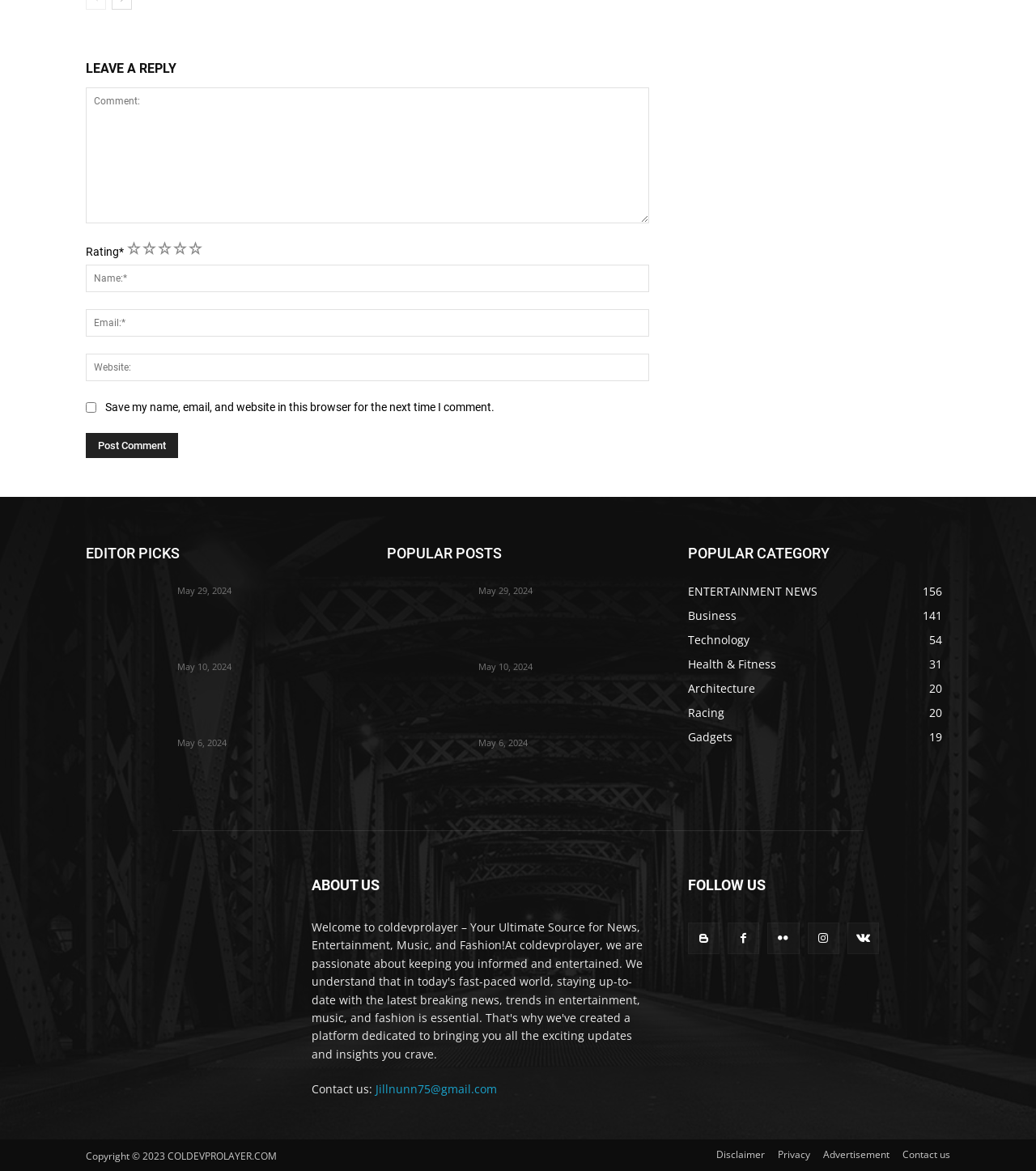What categories are listed under 'POPULAR CATEGORY'?
Please provide a single word or phrase in response based on the screenshot.

Various categories